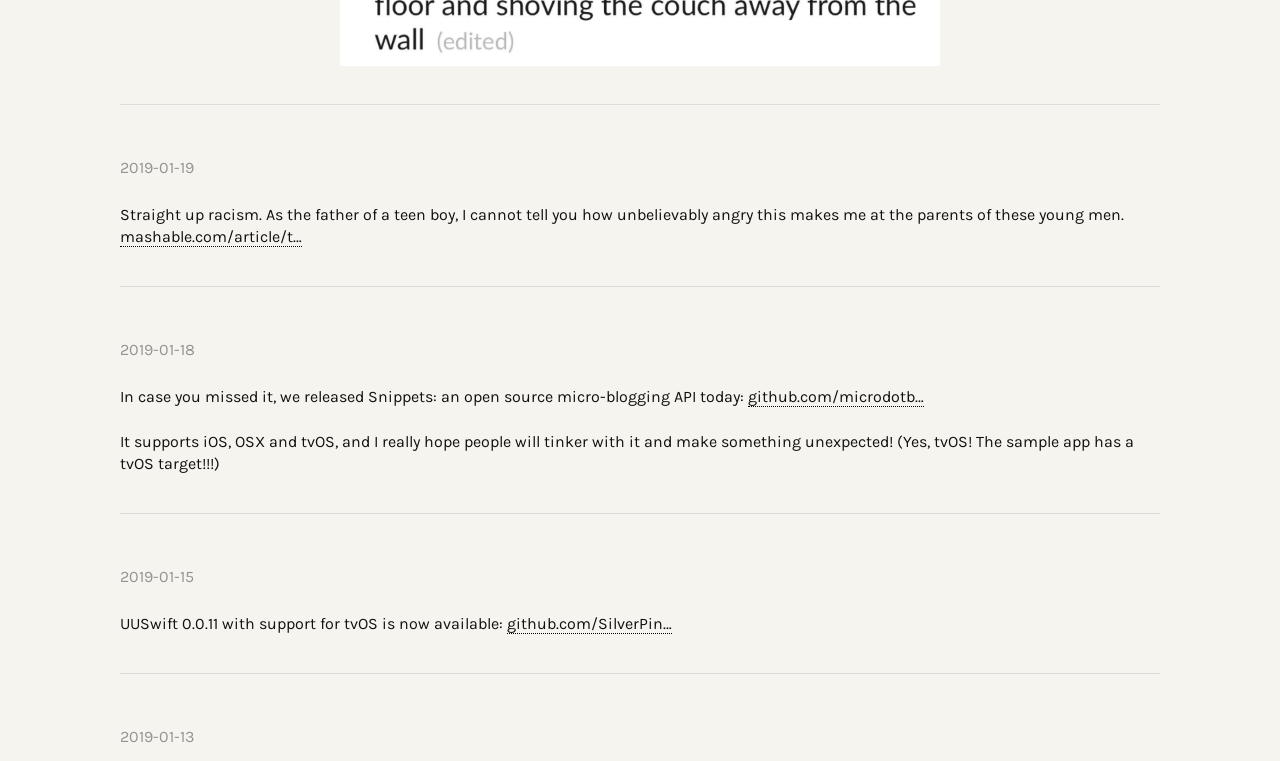What is the date of the first article?
Based on the screenshot, respond with a single word or phrase.

2019-01-19